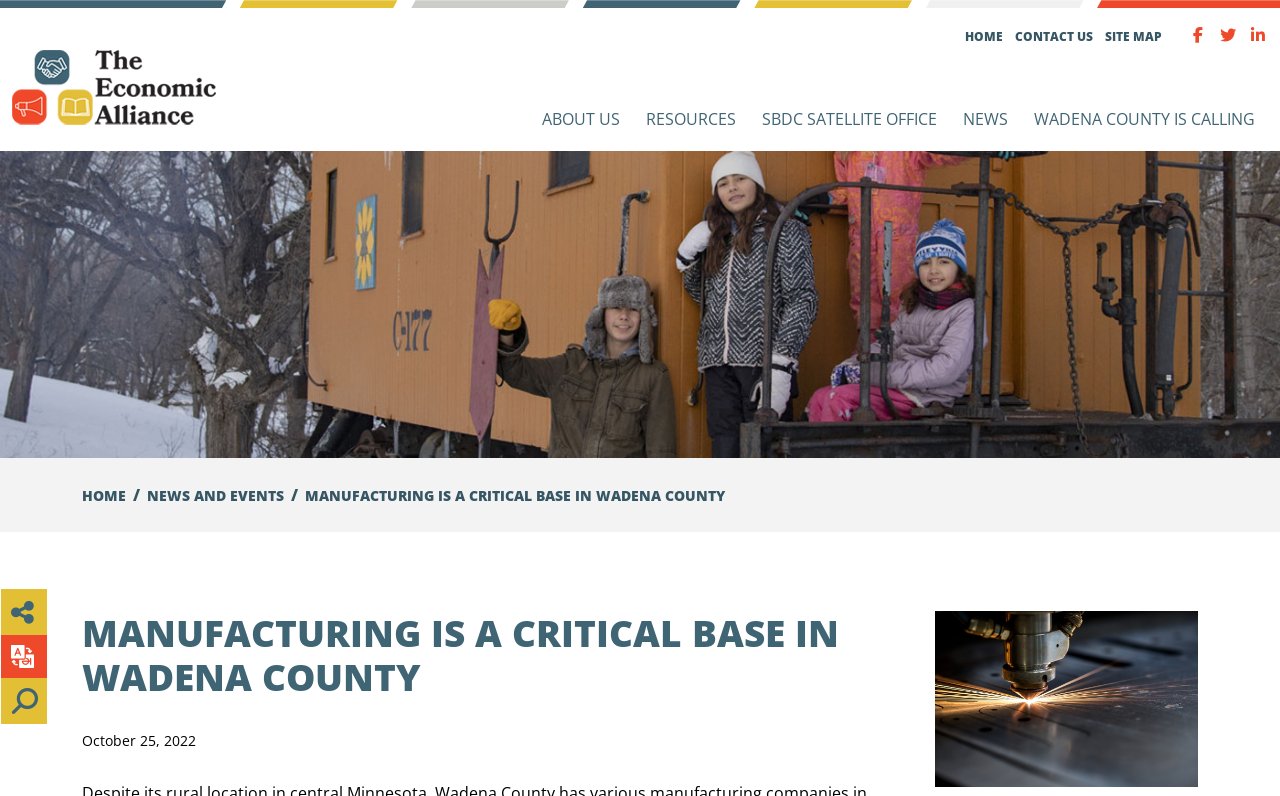Determine the bounding box coordinates of the target area to click to execute the following instruction: "Check Facebook."

[0.928, 0.03, 0.944, 0.058]